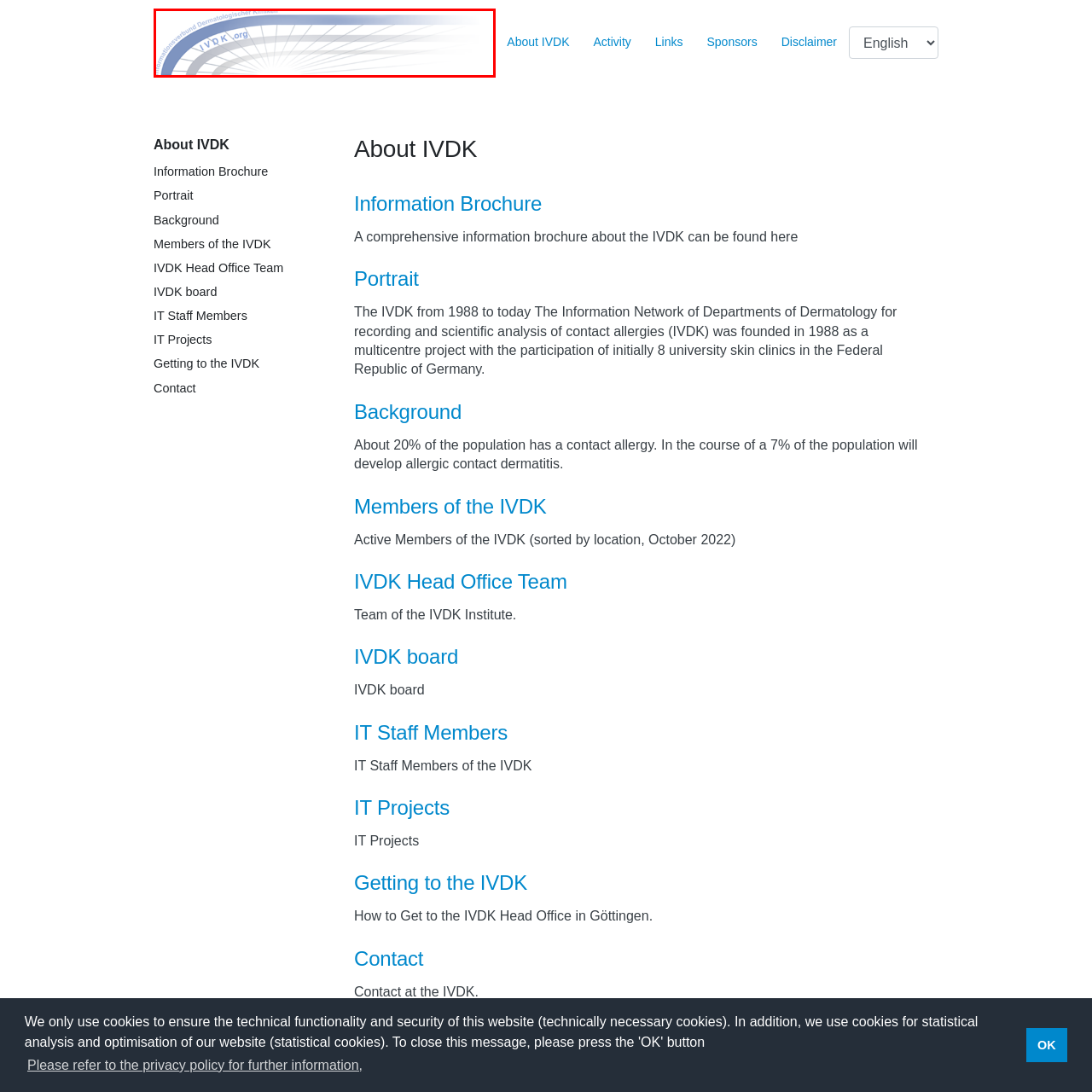What is the color scheme of the stylized arc?
Look at the area highlighted by the red bounding box and answer the question in detail, drawing from the specifics shown in the image.

The caption describes the design of the logo, mentioning a stylized arc that evokes a sense of movement and progress. It specifically states that the arc is in a gradient of blue shades, which suggests a range of blue colors used in the design.